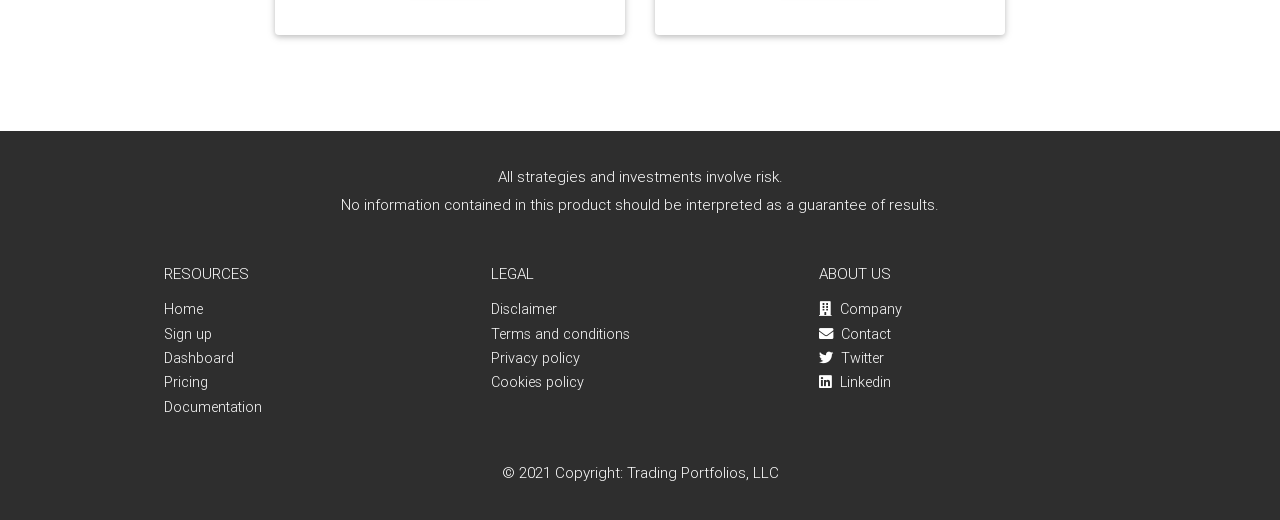What is the symbol before the 'Company' link?
Offer a detailed and exhaustive answer to the question.

The symbol before the 'Company' link is a Unicode character '' which is an icon representing a company or building, indicating that the link is related to the company information.